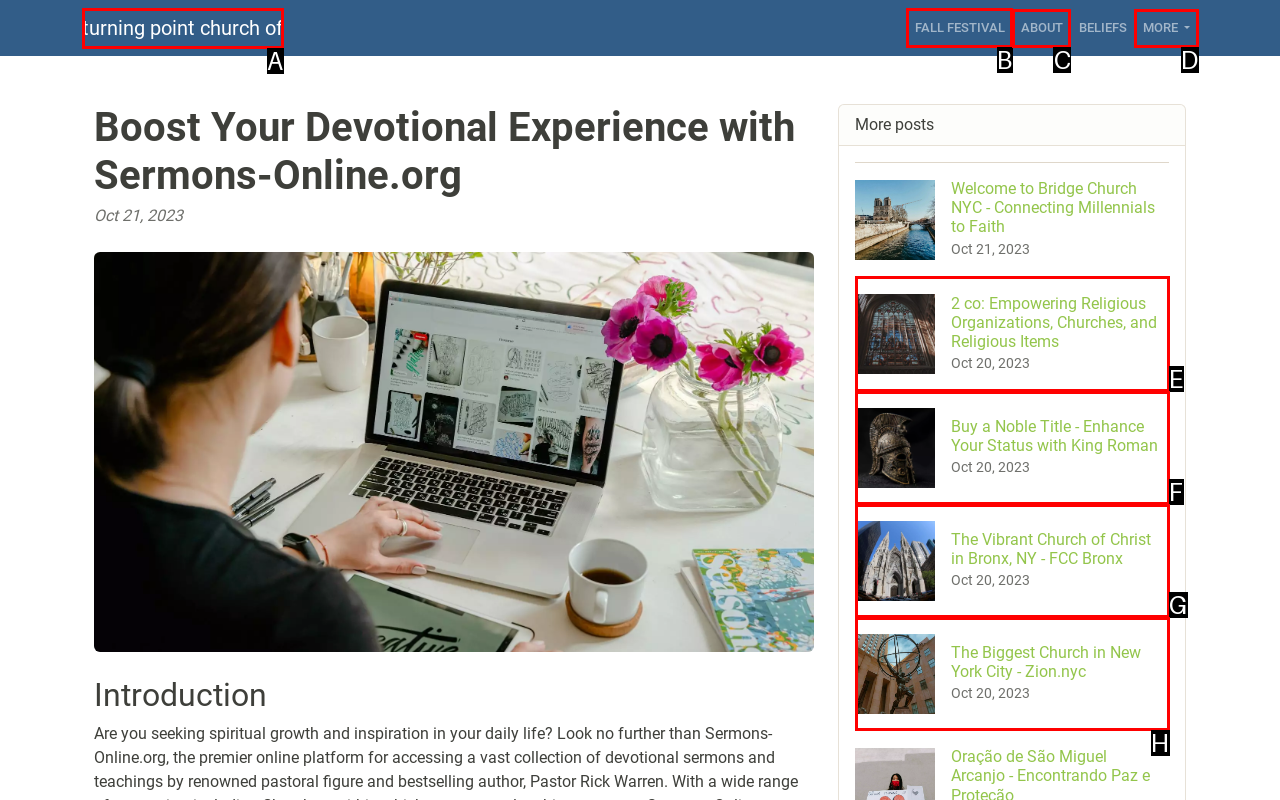Select the correct HTML element to complete the following task: Click on the 'FALL FESTIVAL' link
Provide the letter of the choice directly from the given options.

B